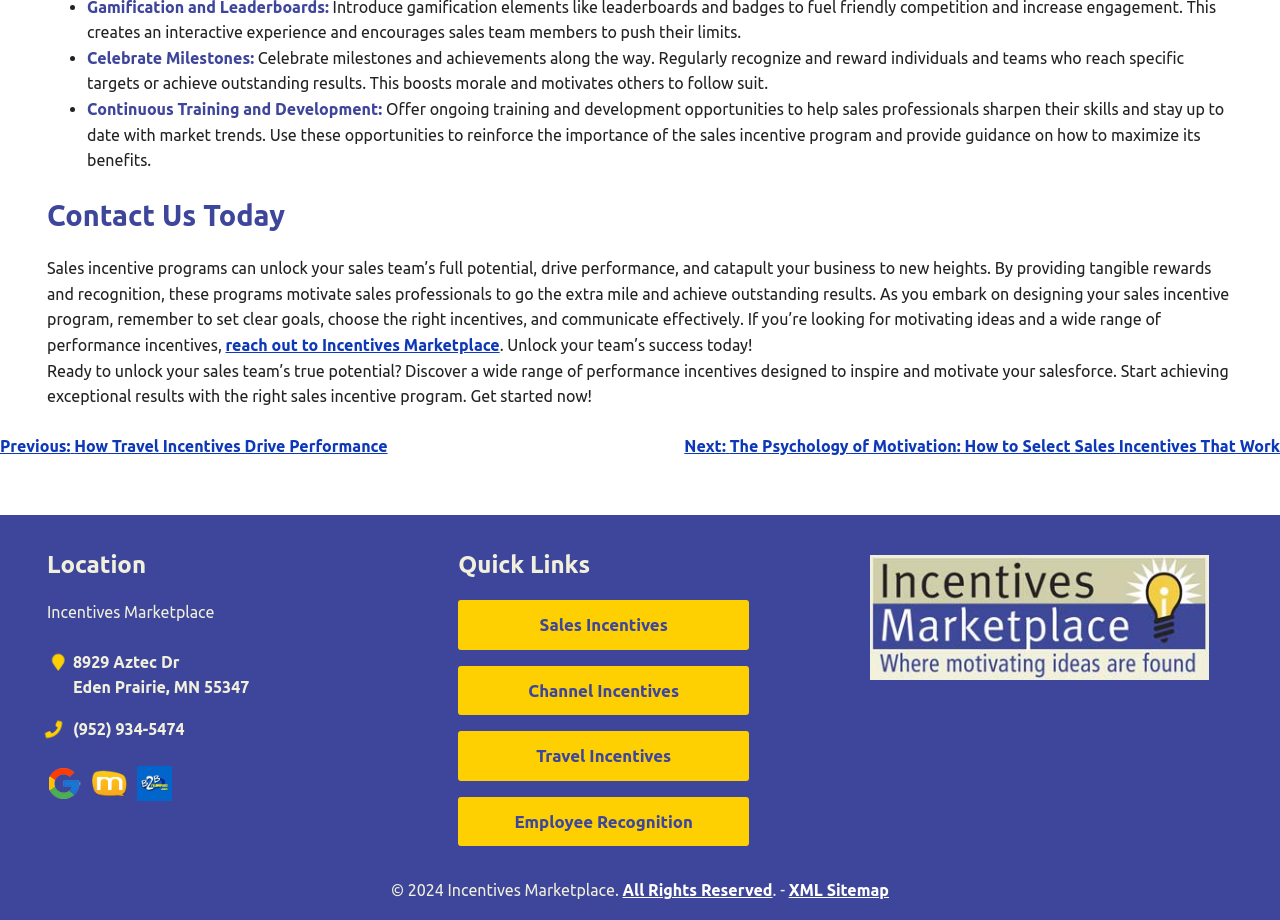Determine the bounding box for the described HTML element: "All Rights Reserved". Ensure the coordinates are four float numbers between 0 and 1 in the format [left, top, right, bottom].

[0.486, 0.958, 0.604, 0.978]